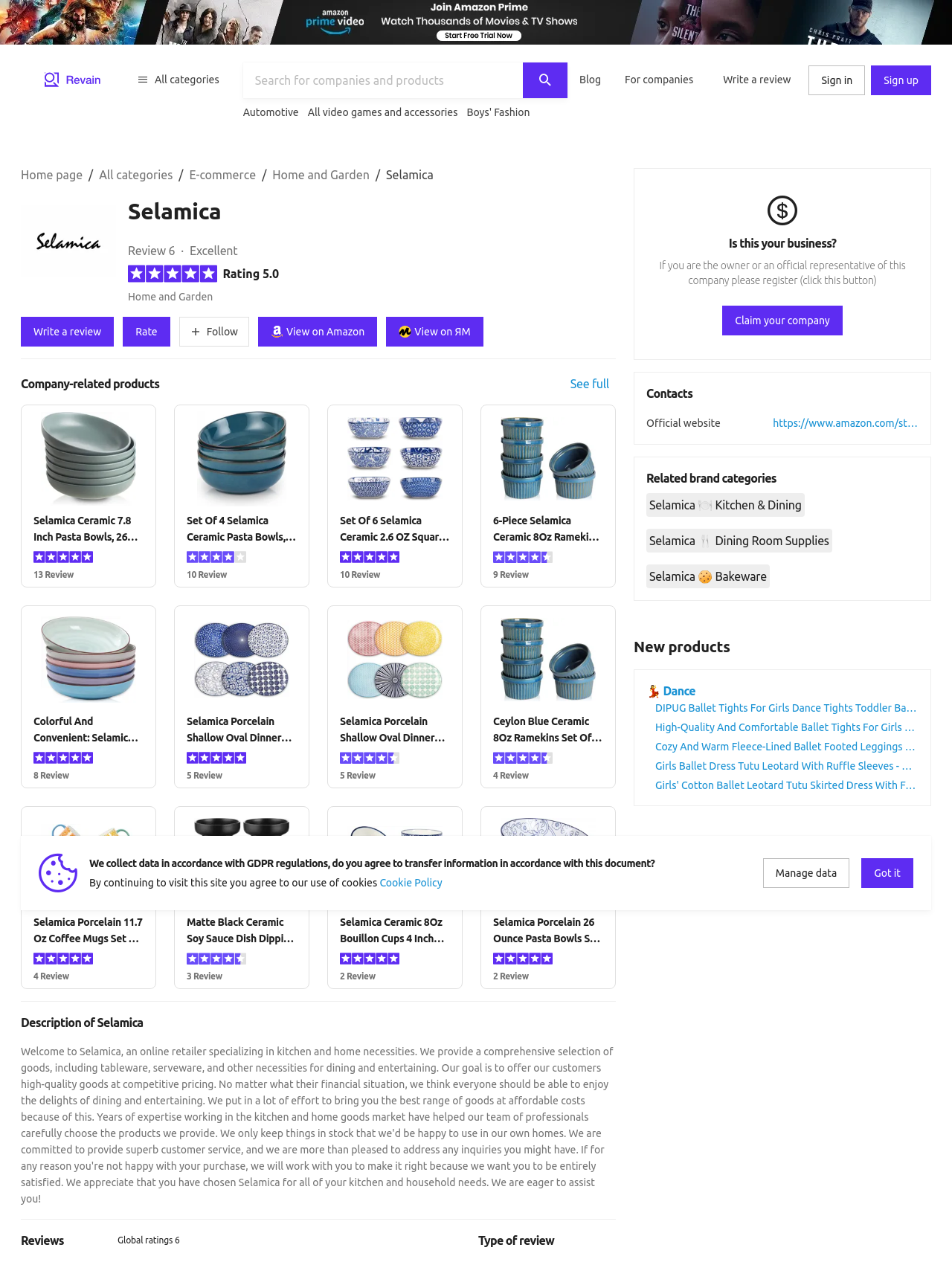Respond to the question below with a single word or phrase:
What is the rating of Selamica?

5.0